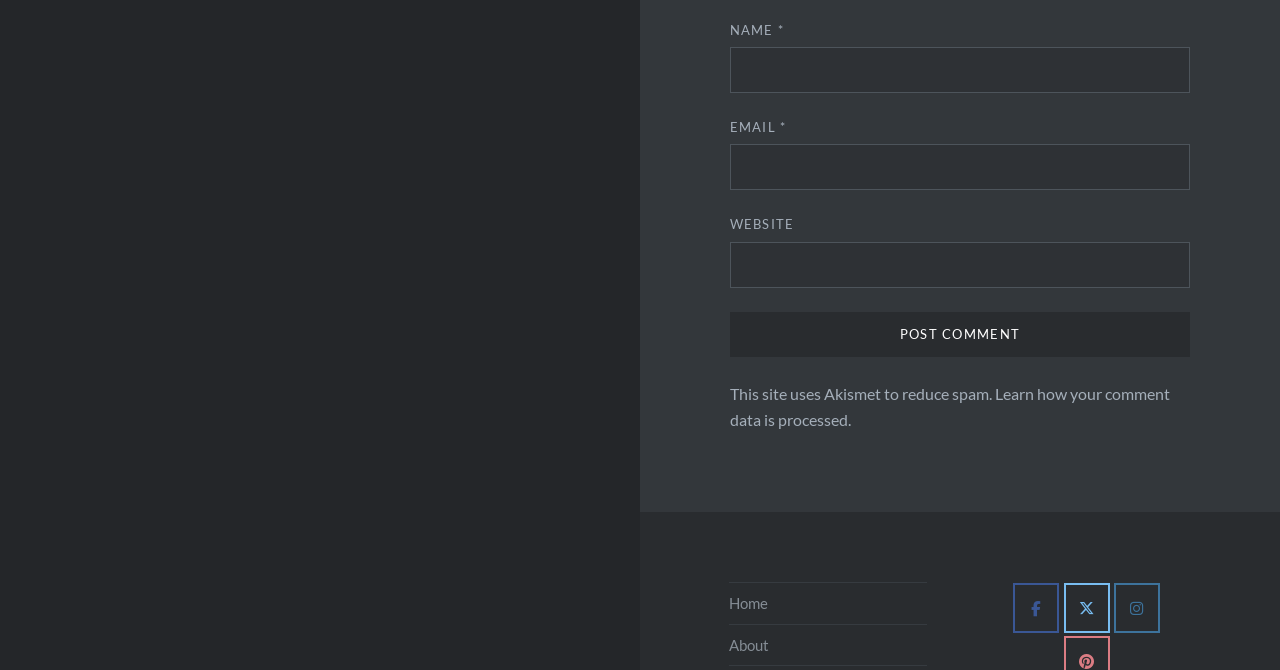Provide a thorough and detailed response to the question by examining the image: 
How many social media links are present on the webpage?

The webpage has links to the website's social media profiles on Facebook, Twitter, and Instagram, which are located at the bottom of the page.